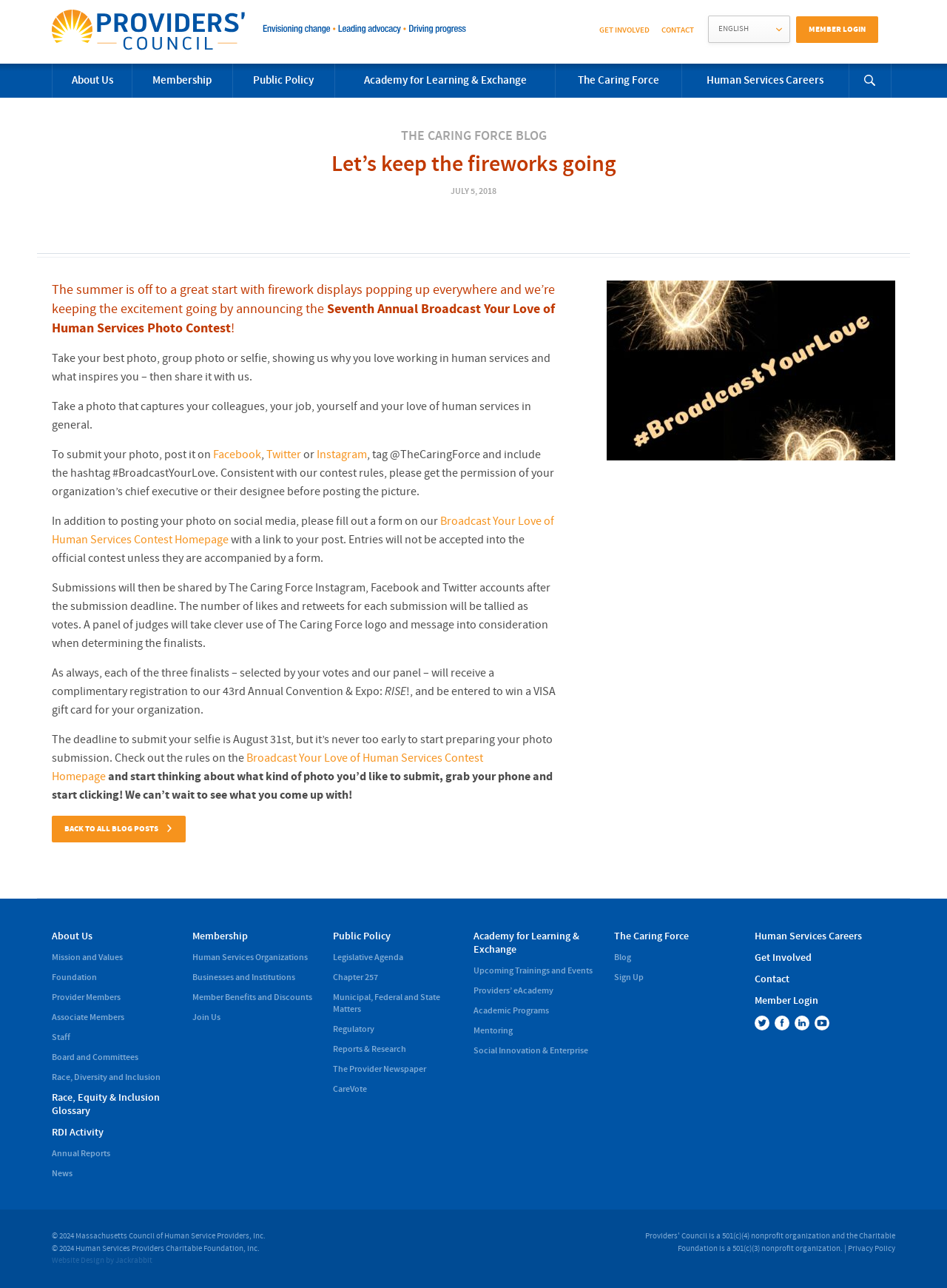Identify the bounding box coordinates of the region that needs to be clicked to carry out this instruction: "Login as a member". Provide these coordinates as four float numbers ranging from 0 to 1, i.e., [left, top, right, bottom].

[0.841, 0.012, 0.927, 0.033]